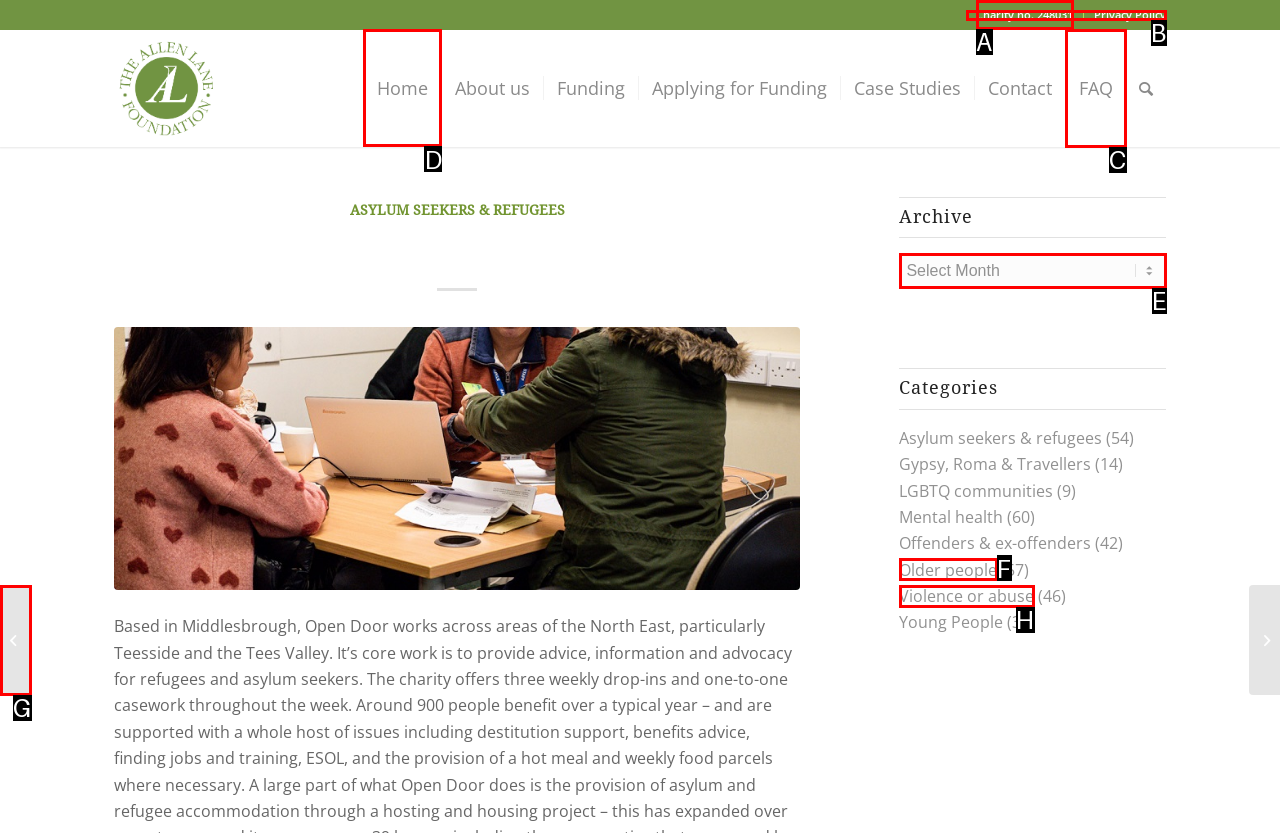Tell me which one HTML element I should click to complete the following task: Click on the 'Home' menu item
Answer with the option's letter from the given choices directly.

D